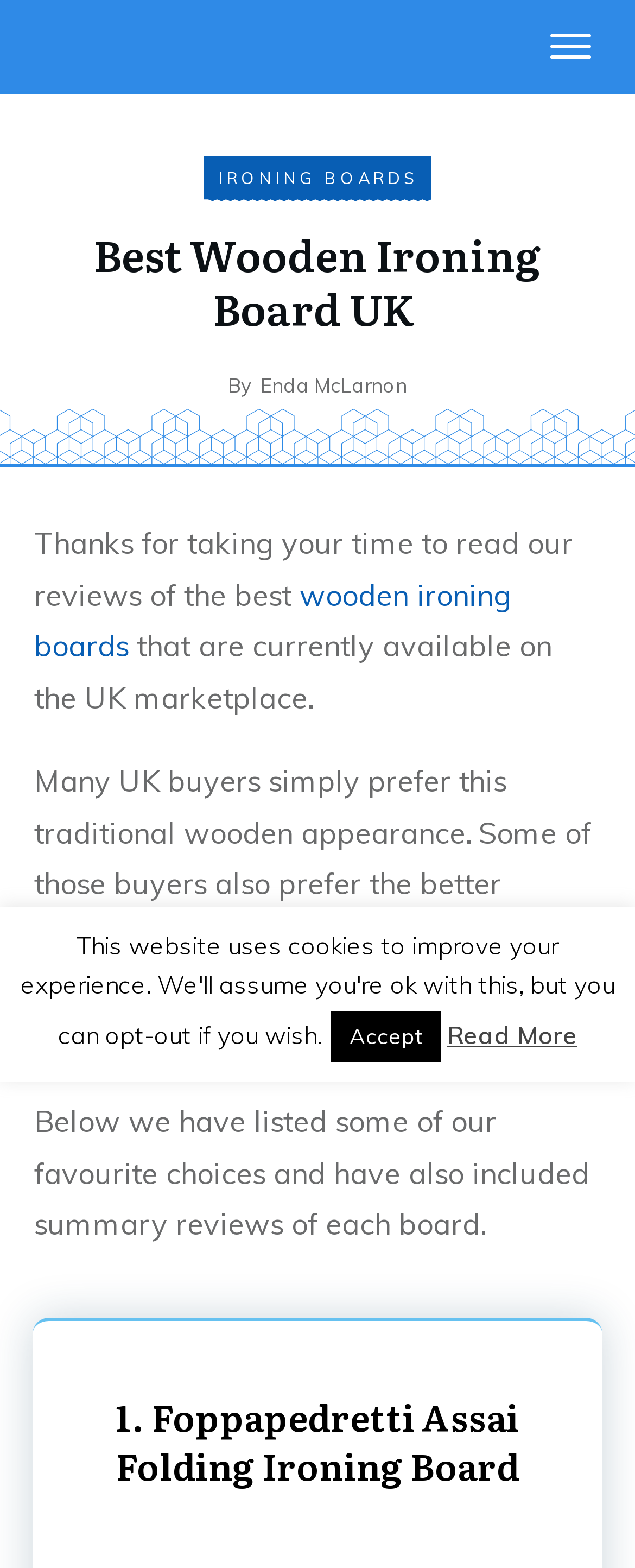Can you determine the main header of this webpage?

Best Wooden Ironing Board UK 